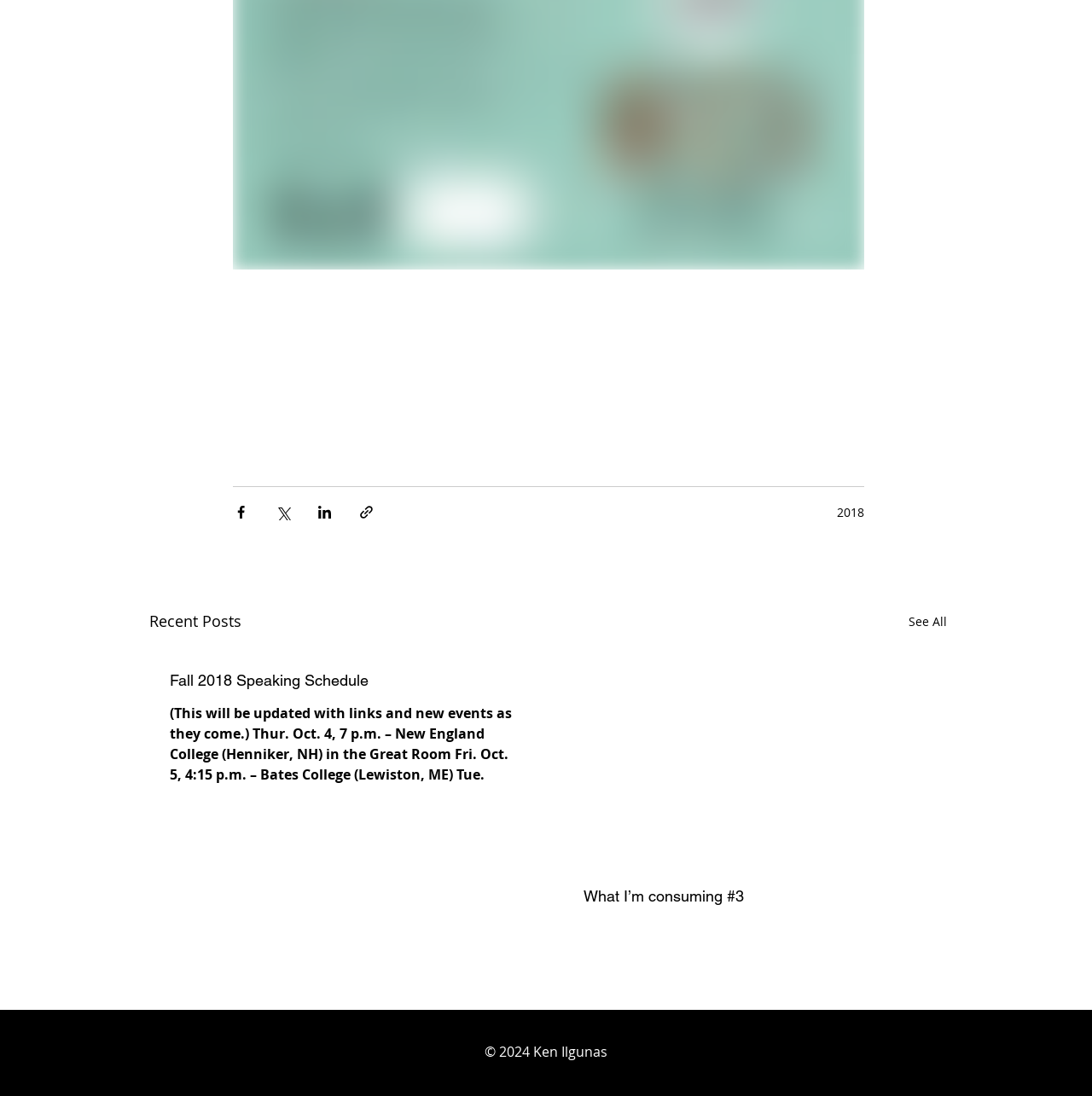Please identify the coordinates of the bounding box that should be clicked to fulfill this instruction: "See all recent posts".

[0.832, 0.556, 0.867, 0.578]